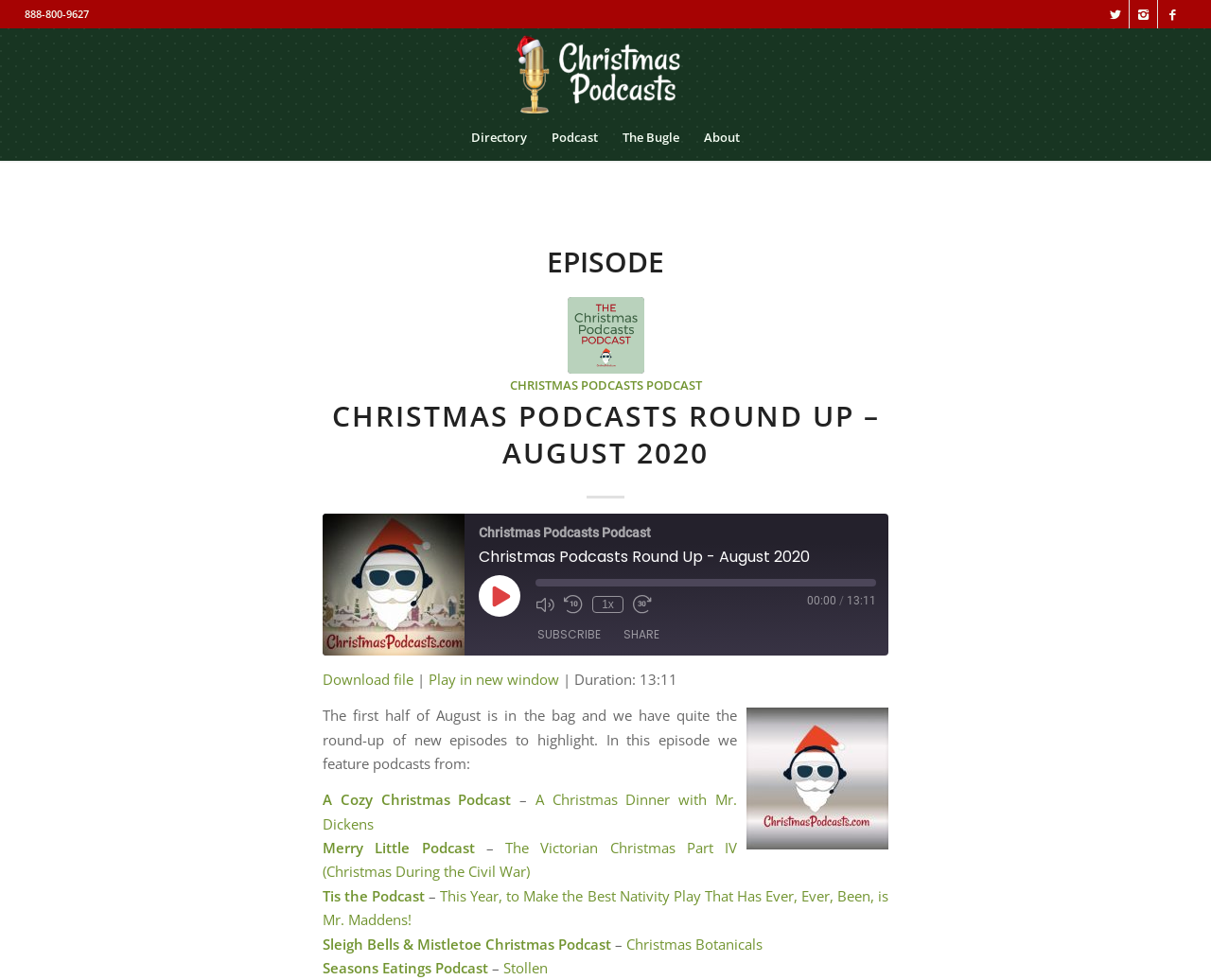Describe all visible elements and their arrangement on the webpage.

This webpage is a podcast episode page for "Christmas Podcasts Round Up - August 2020" on the "Christmas Zen" website. At the top, there are three hidden social media links to Twitter, Instagram, and Facebook, aligned horizontally near the top-right corner. Below them, there is a phone number "888-800-9627" displayed prominently.

The main content area is divided into sections. On the left, there are four navigation links: "Directory", "Podcast", "The Bugle", and "About". To the right of these links, there is a large section dedicated to the podcast episode. It features a heading "EPISODE" and a link to the podcast episode with an accompanying image.

Below the episode heading, there is a section with a header "CHRISTMAS PODCASTS ROUND UP – AUGUST 2020" and a link to the same episode. This section also contains a brief summary of the episode, which mentions that it features podcasts from several other Christmas-themed podcasts.

The episode player is located below the summary, with buttons to play, mute, rewind, and fast forward the episode. There is also a progress bar and a time display showing the current playback time and the total duration of the episode, which is 13 minutes and 11 seconds.

To the right of the episode player, there are several buttons and links, including "SUBSCRIBE", "SHARE", "RSS FEED", and "DOWNLOAD". The "SHARE" section allows users to share the episode on Facebook, Twitter, or via a downloadable link. The "RSS FEED" section displays the RSS feed URL, which can be copied. The "DOWNLOAD" section provides a link to download the episode file or play it in a new window.

At the bottom of the page, there are more links to other Christmas podcasts, including "A Cozy Christmas Podcast", "A Christmas Dinner with Mr. Dickens", and several others.